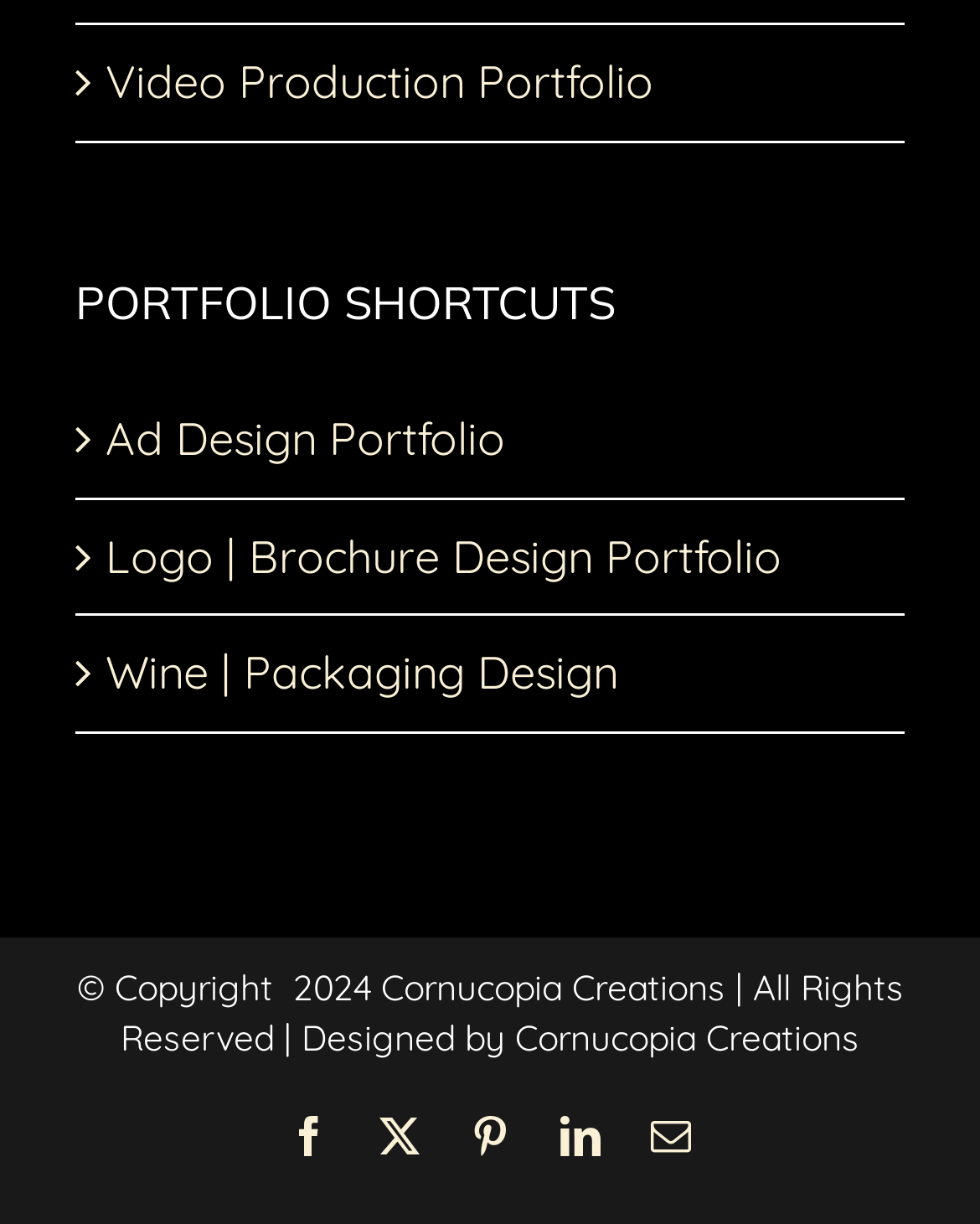Based on the description "Pinterest", find the bounding box of the specified UI element.

[0.479, 0.911, 0.521, 0.944]